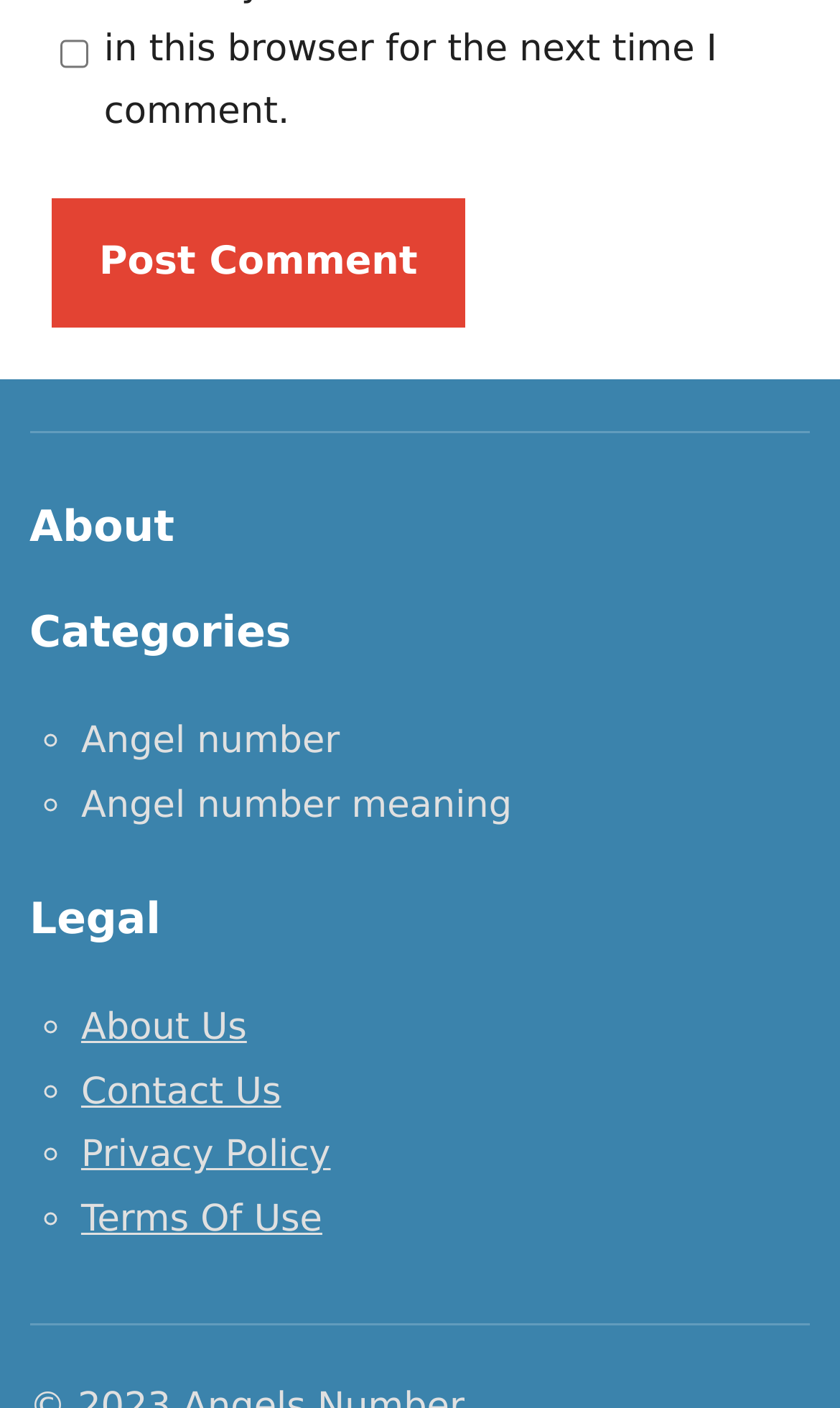What is the purpose of the button at the top?
Examine the screenshot and reply with a single word or phrase.

Post Comment